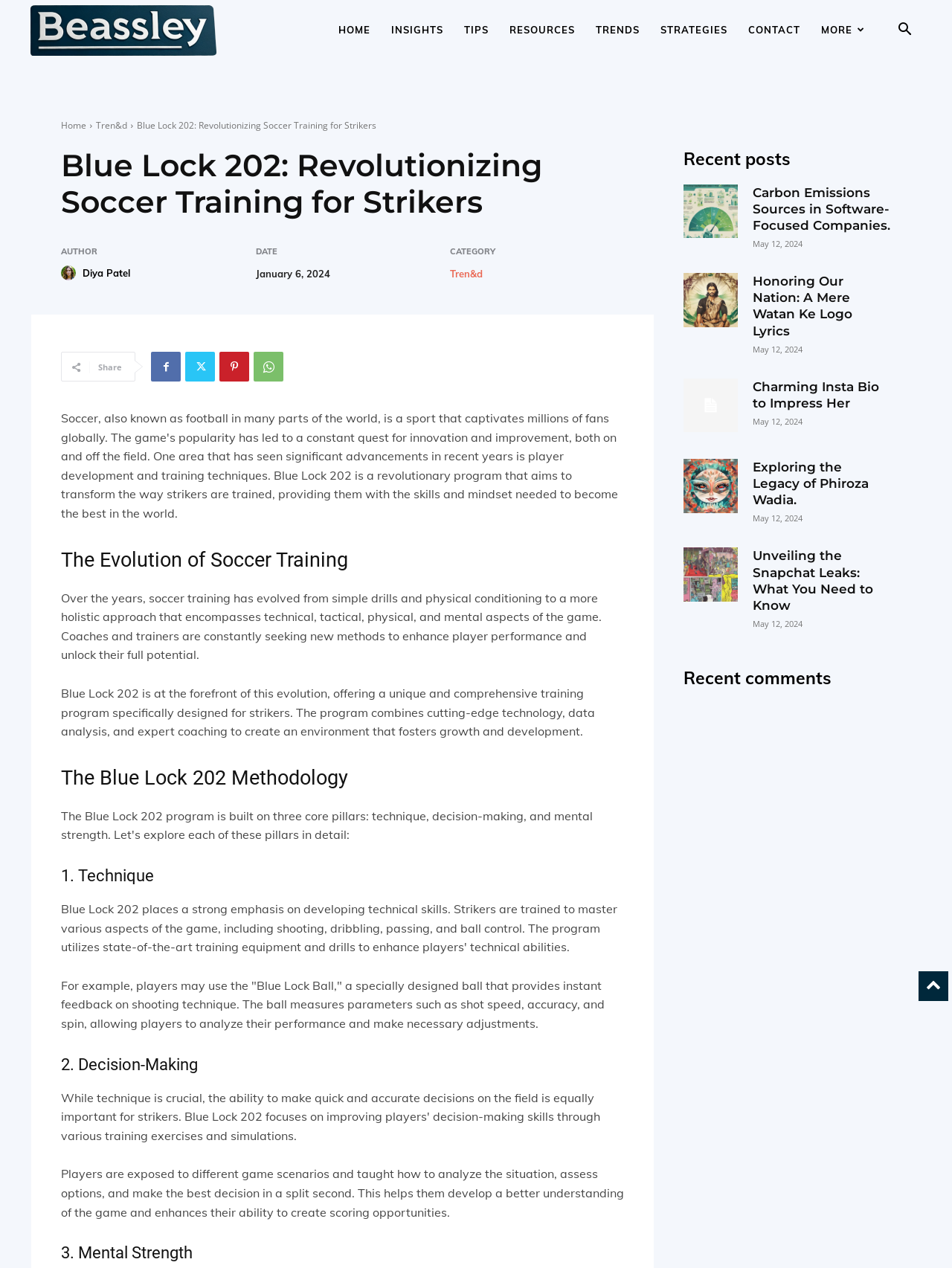Please determine the bounding box coordinates of the element to click on in order to accomplish the following task: "Subscribe to BCHS News & Publications". Ensure the coordinates are four float numbers ranging from 0 to 1, i.e., [left, top, right, bottom].

None